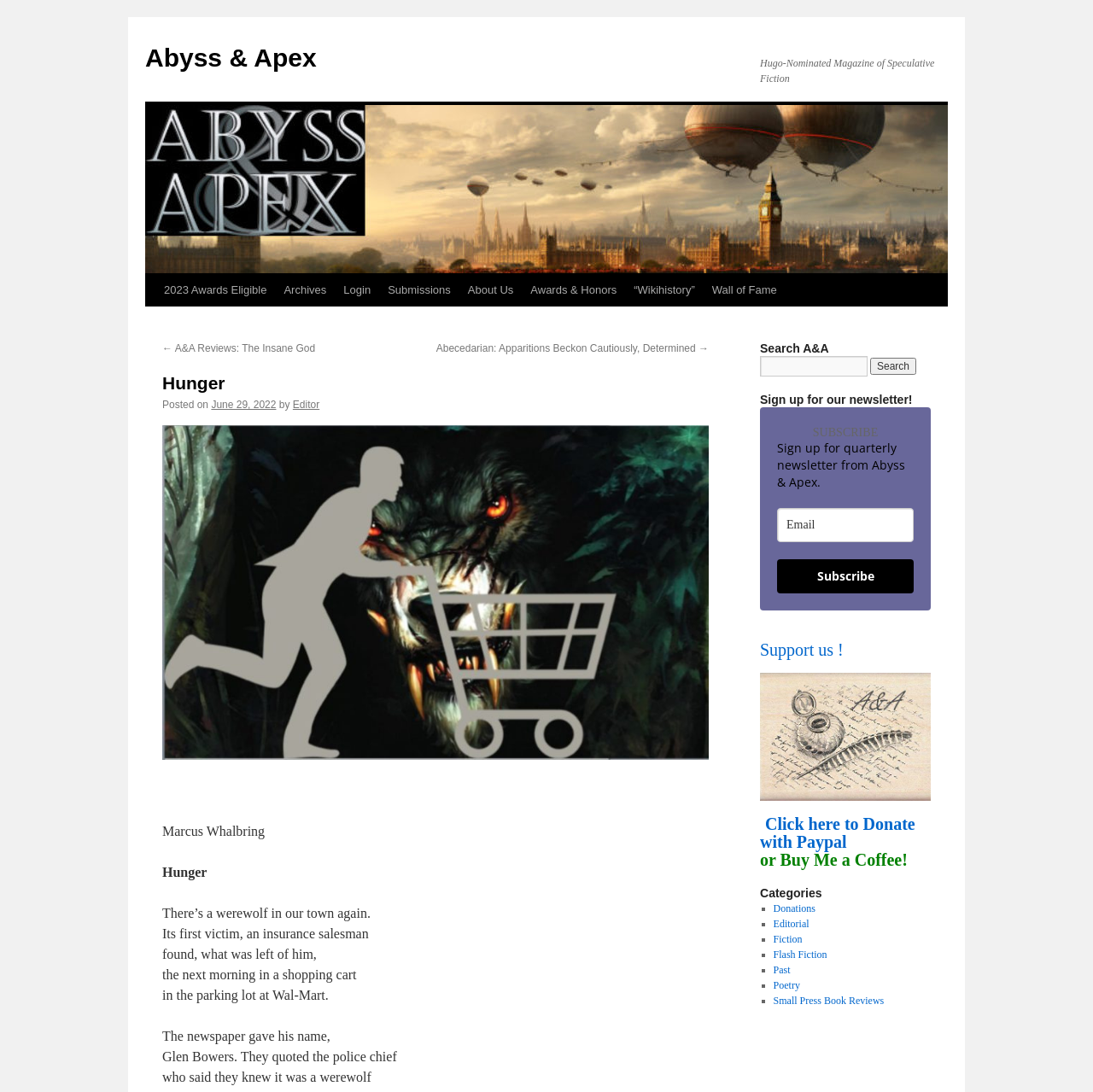Identify the bounding box coordinates for the UI element described as: "or Buy Me a Coffee!".

[0.695, 0.784, 0.83, 0.795]